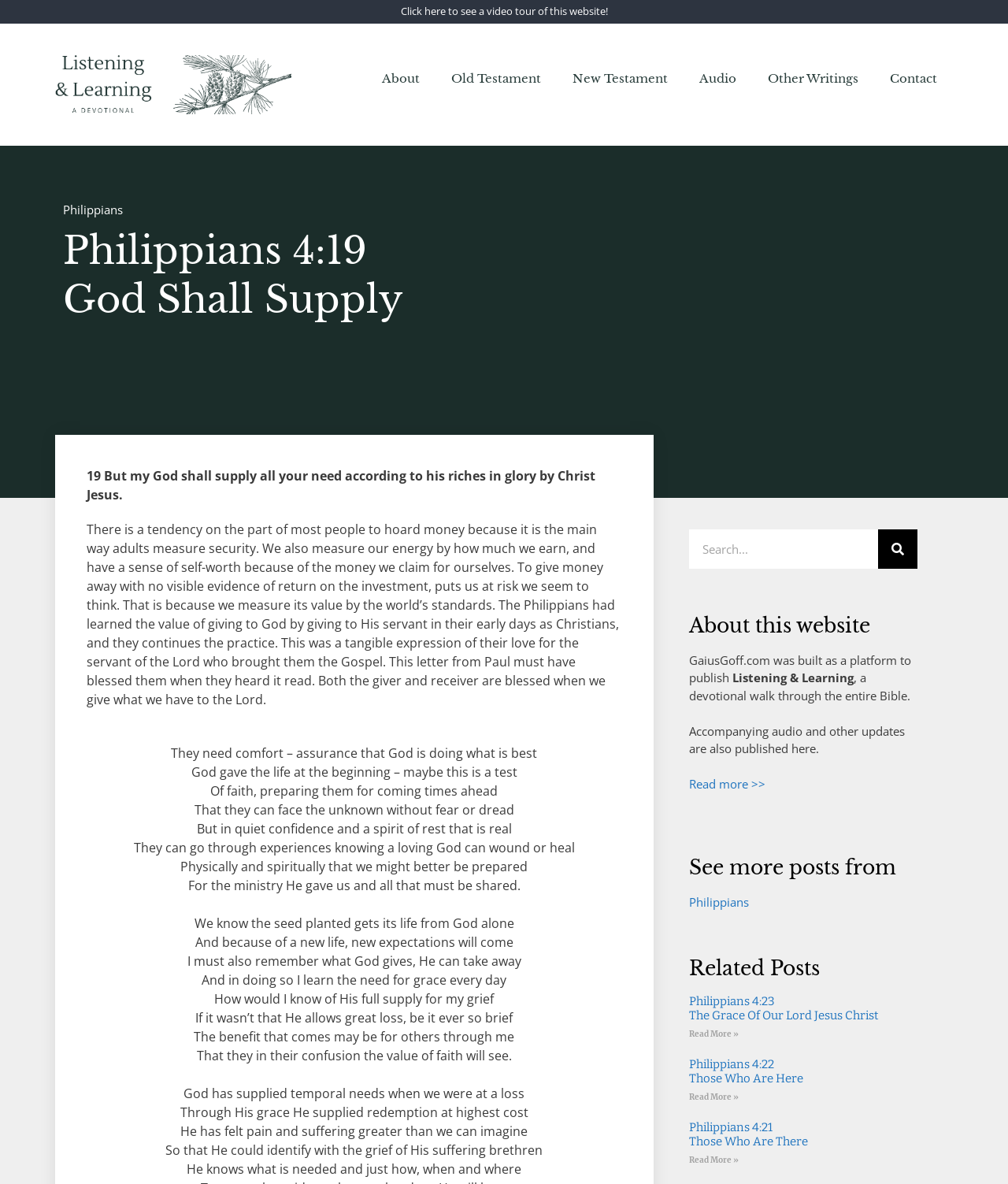Determine the bounding box coordinates of the clickable region to follow the instruction: "Go to the page about Philippians".

[0.062, 0.17, 0.122, 0.183]